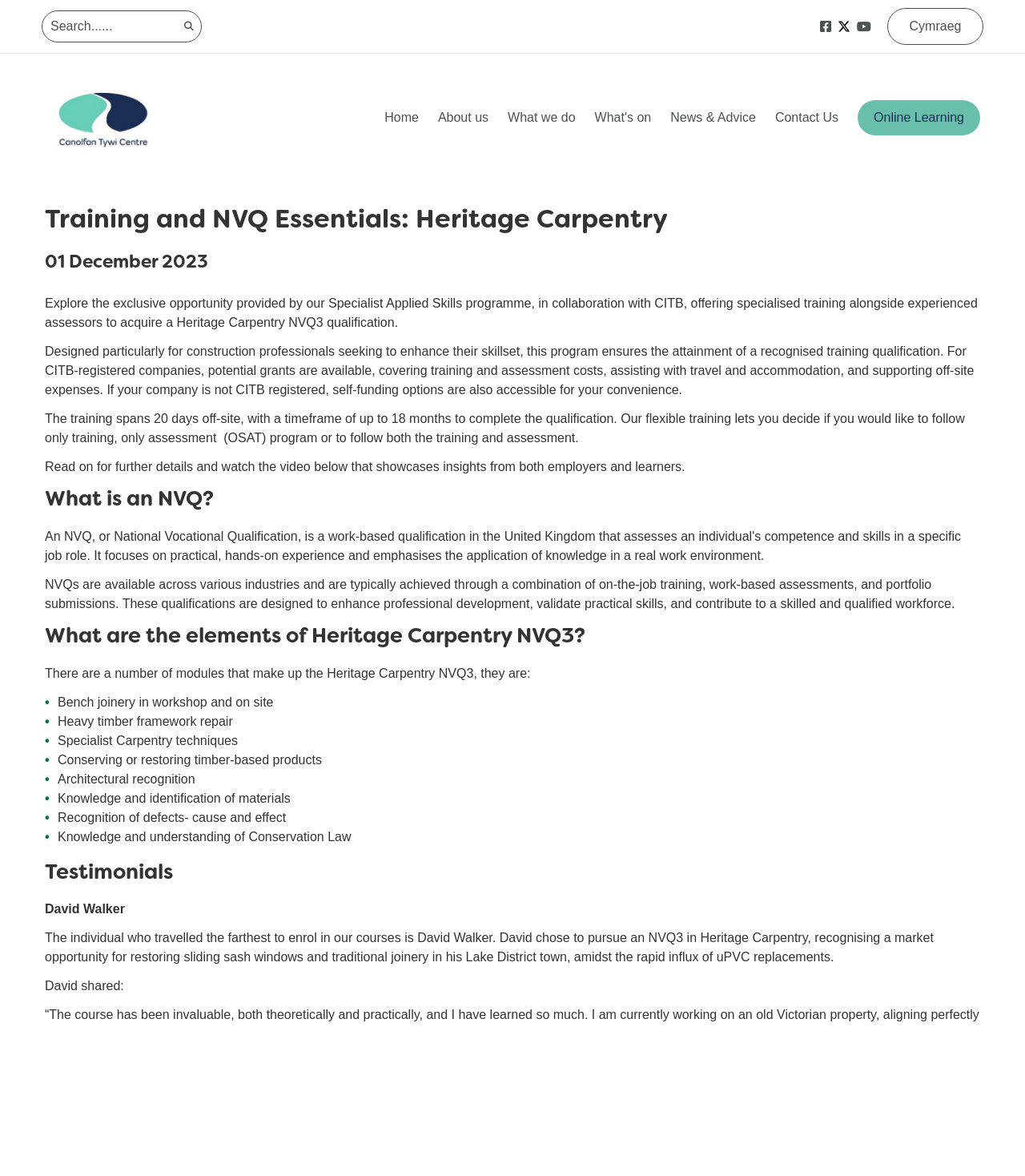Identify and provide the title of the webpage.

Training and NVQ Essentials: Heritage Carpentry